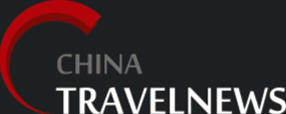Present an elaborate depiction of the scene captured in the image.

The image features the logo of "China Travel News," displayed prominently with a modern and dynamic design. The logo showcases the name "China" in bold, uppercase letters, followed by "TRAVELNEWS," which is presented in a more understated font style. The design incorporates a stylized red letter "C" that adds a contemporary flair against a dark background, making it visually striking. This logo represents a reputable source of information and updates related to the travel industry, specifically focusing on news pertinent to China. The overall aesthetic blends professionalism with a sense of approachability, reflecting the publication's commitment to delivering relevant travel insights.